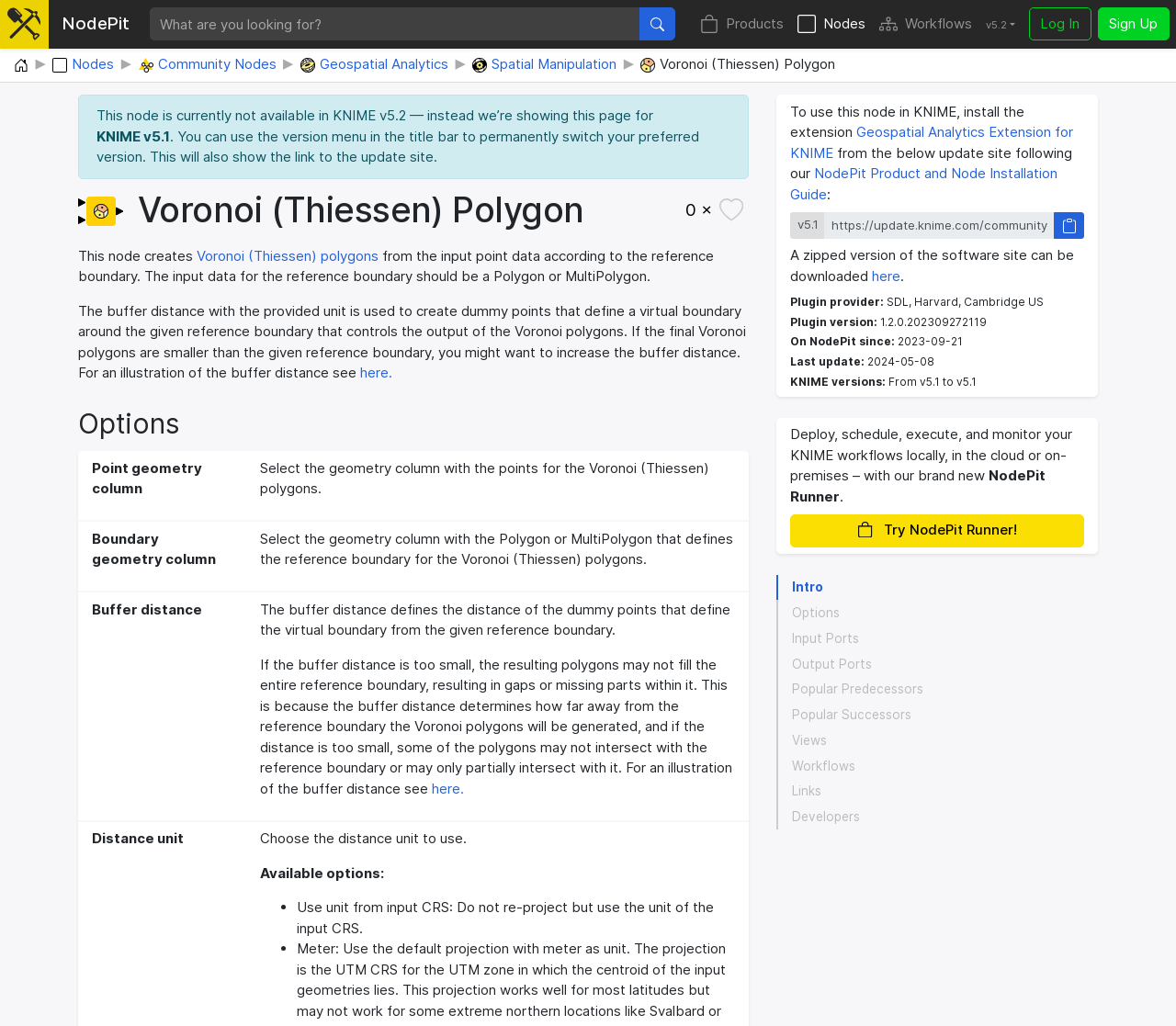Locate the bounding box coordinates of the clickable area needed to fulfill the instruction: "Search for something".

[0.127, 0.007, 0.544, 0.04]